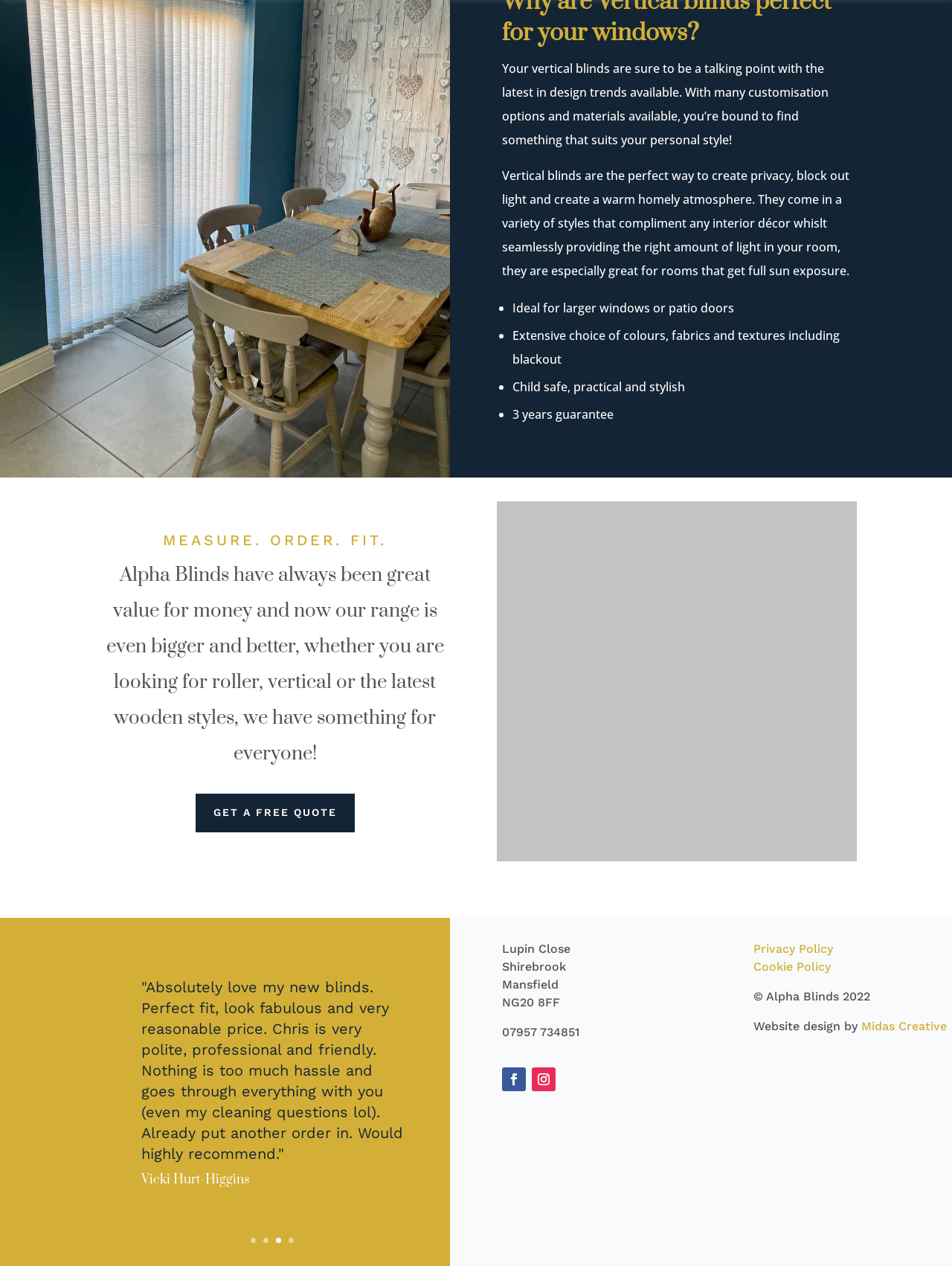Bounding box coordinates must be specified in the format (top-left x, top-left y, bottom-right x, bottom-right y). All values should be floating point numbers between 0 and 1. What are the bounding box coordinates of the UI element described as: Manson Chamber of Commerce

None